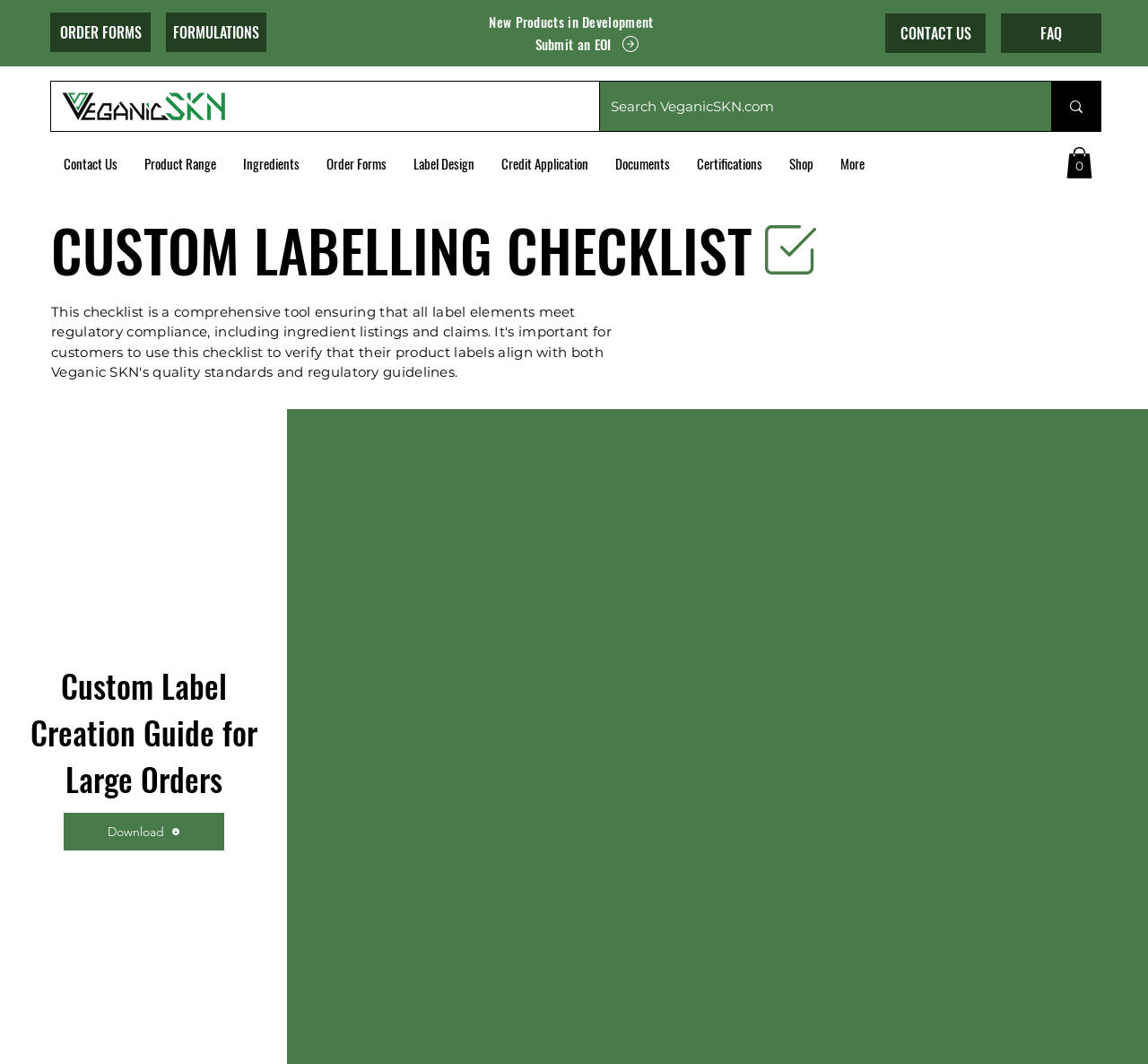What is the purpose of the checklist?
Based on the image, provide a one-word or brief-phrase response.

Label creation